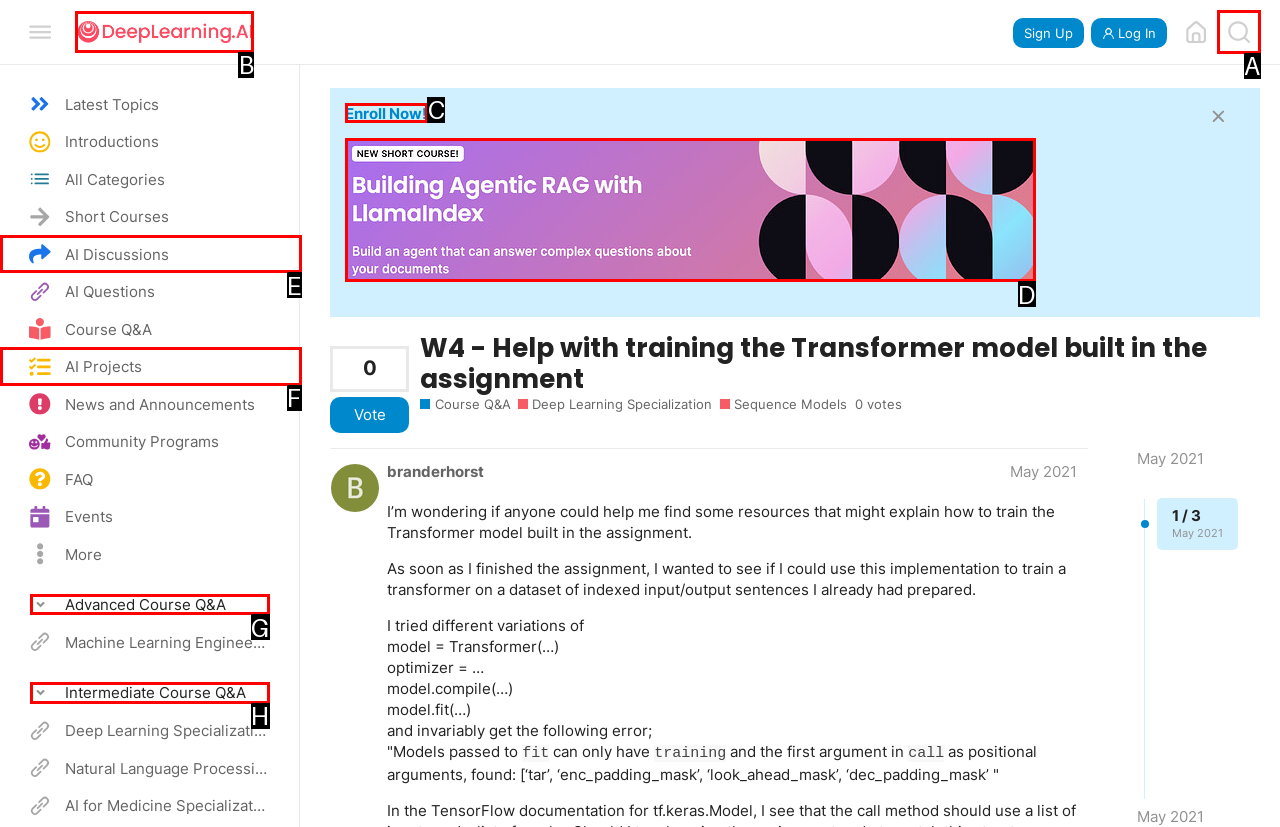Select the proper HTML element to perform the given task: Enroll in a course Answer with the corresponding letter from the provided choices.

C